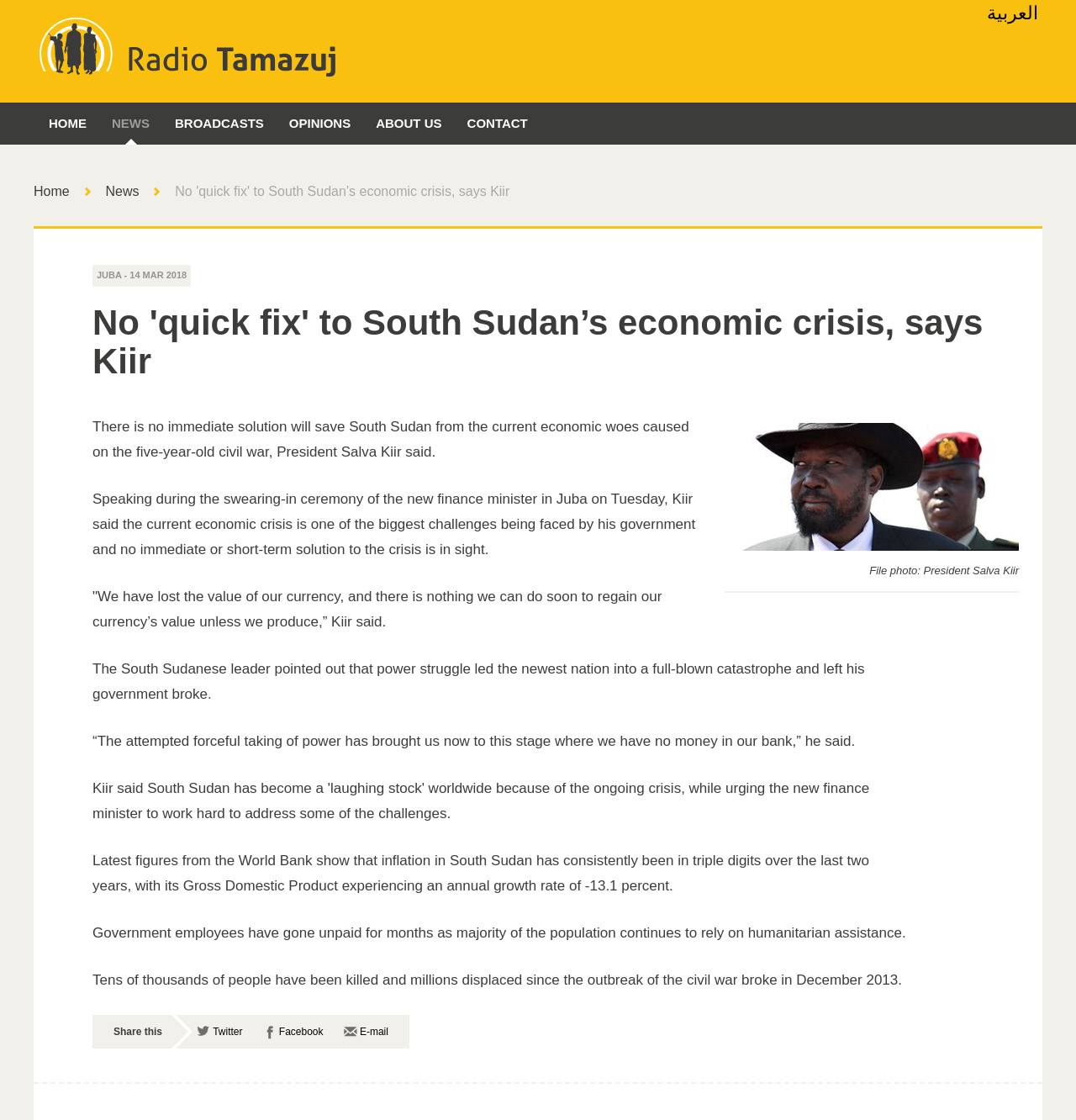Who is the President of South Sudan?
Refer to the screenshot and answer in one word or phrase.

Salva Kiir